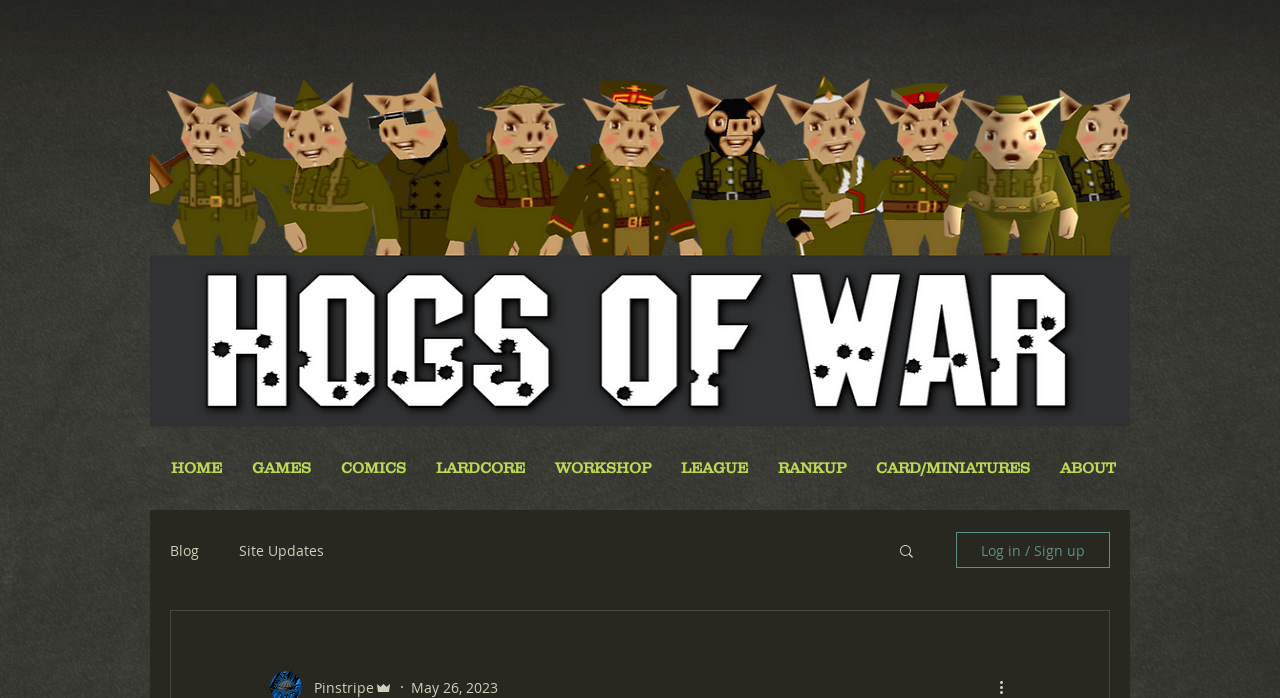Please predict the bounding box coordinates of the element's region where a click is necessary to complete the following instruction: "Visit the 'GAMES' page". The coordinates should be represented by four float numbers between 0 and 1, i.e., [left, top, right, bottom].

[0.185, 0.61, 0.255, 0.731]